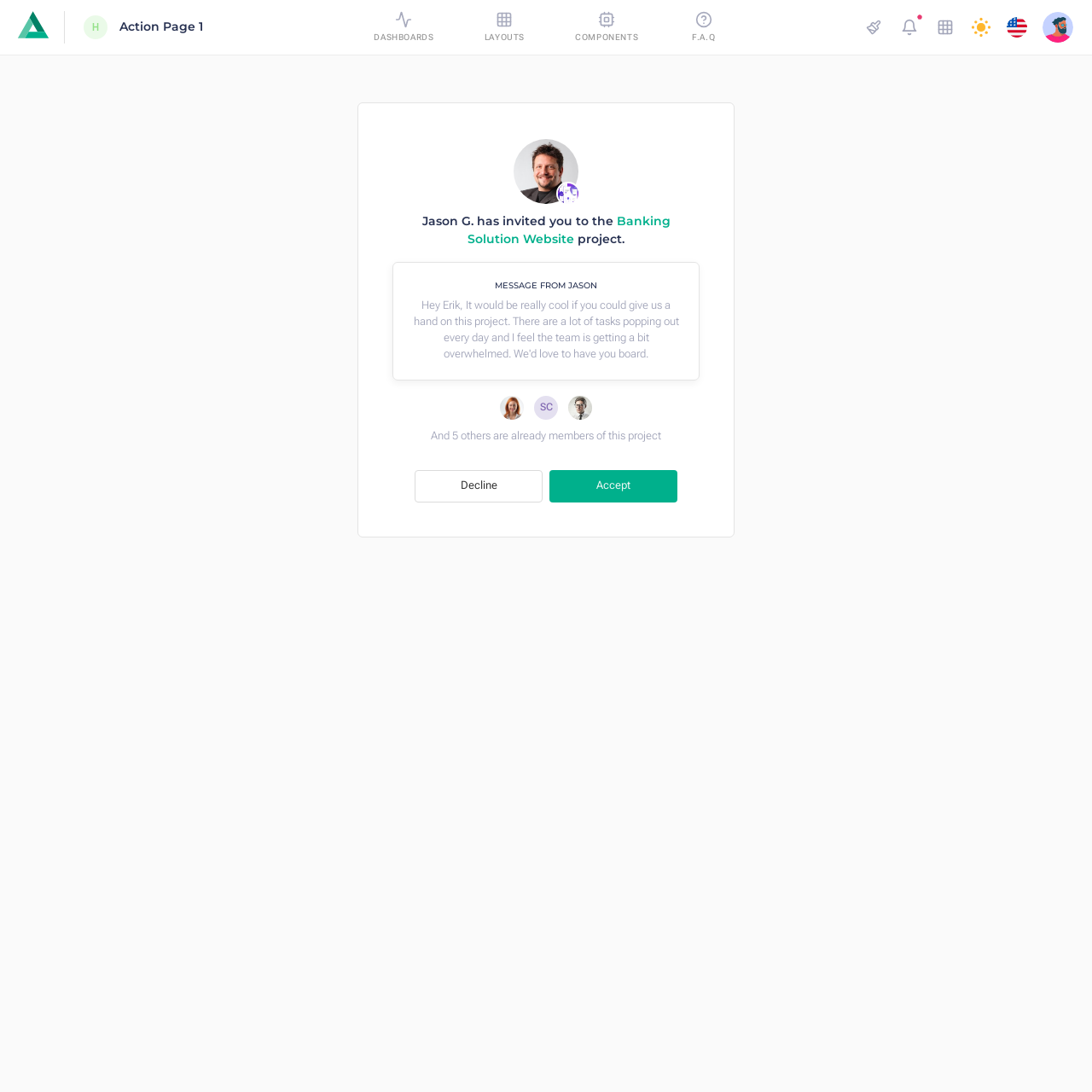Locate the bounding box coordinates of the element to click to perform the following action: 'Click on the LAYOUTS button'. The coordinates should be given as four float values between 0 and 1, in the form of [left, top, right, bottom].

[0.424, 0.004, 0.5, 0.046]